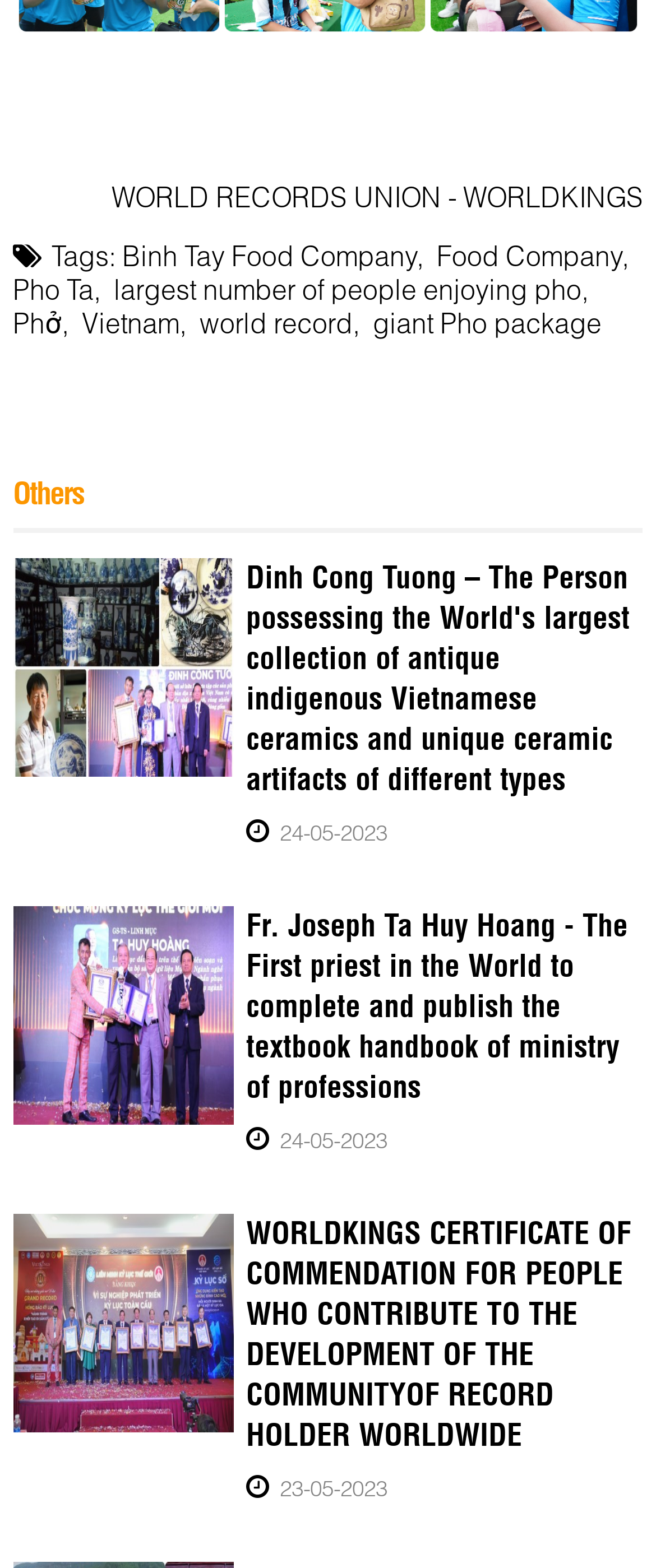Please give the bounding box coordinates of the area that should be clicked to fulfill the following instruction: "Read about Fr. Joseph Ta Huy Hoang". The coordinates should be in the format of four float numbers from 0 to 1, i.e., [left, top, right, bottom].

[0.375, 0.578, 0.98, 0.707]